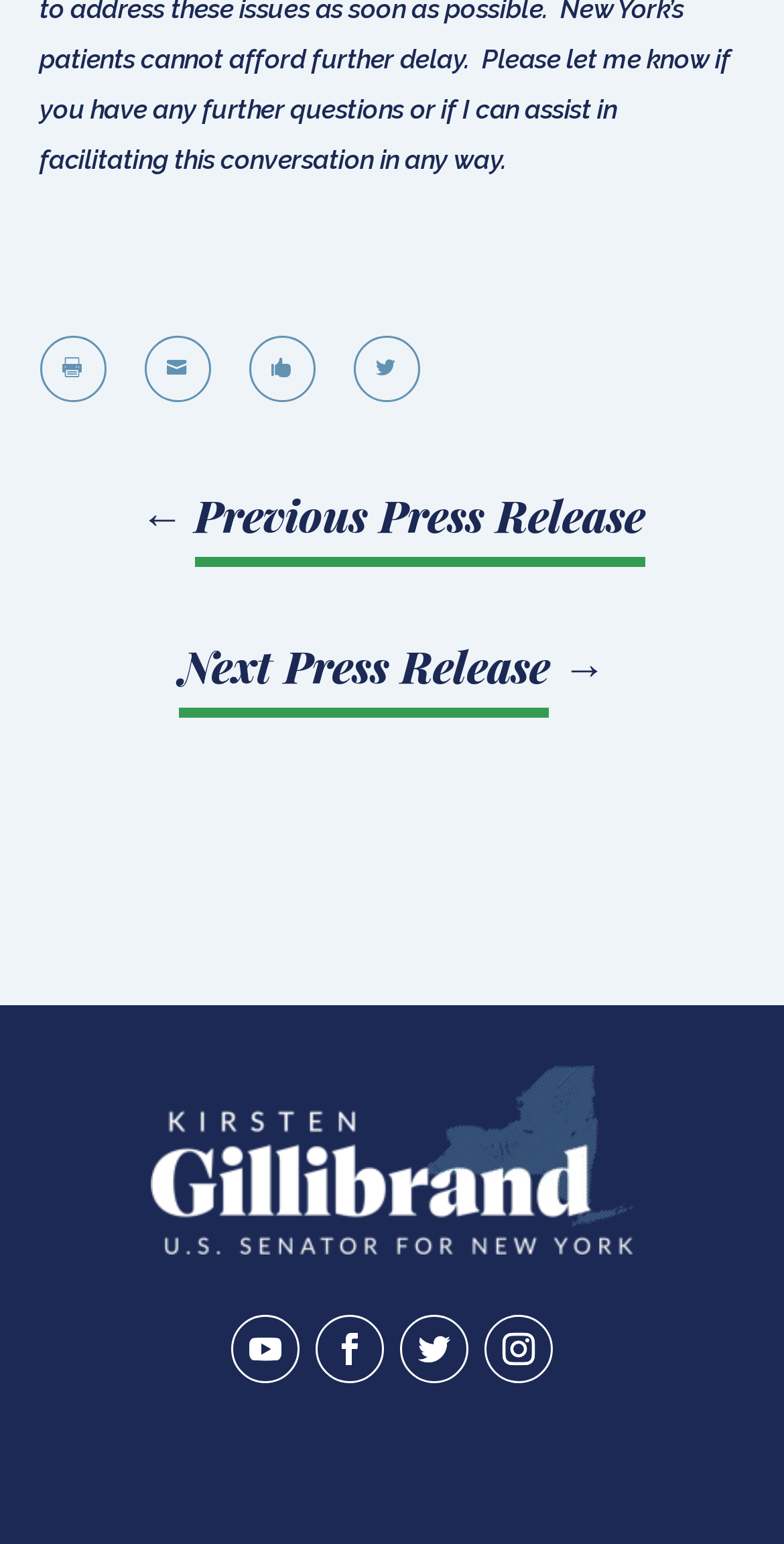Identify the bounding box coordinates of the specific part of the webpage to click to complete this instruction: "Click the next press release link".

[0.229, 0.417, 0.771, 0.448]